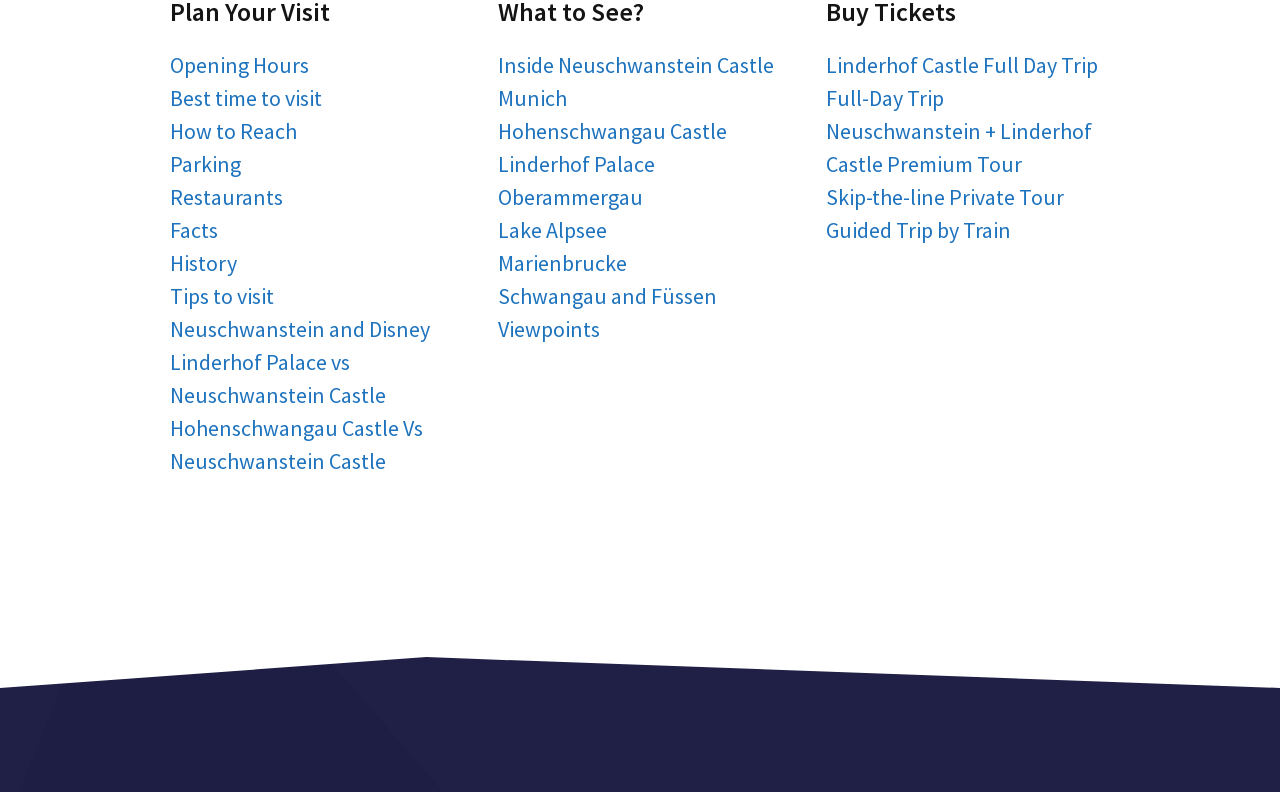Reply to the question with a single word or phrase:
What is the first link on the left side?

Opening Hours